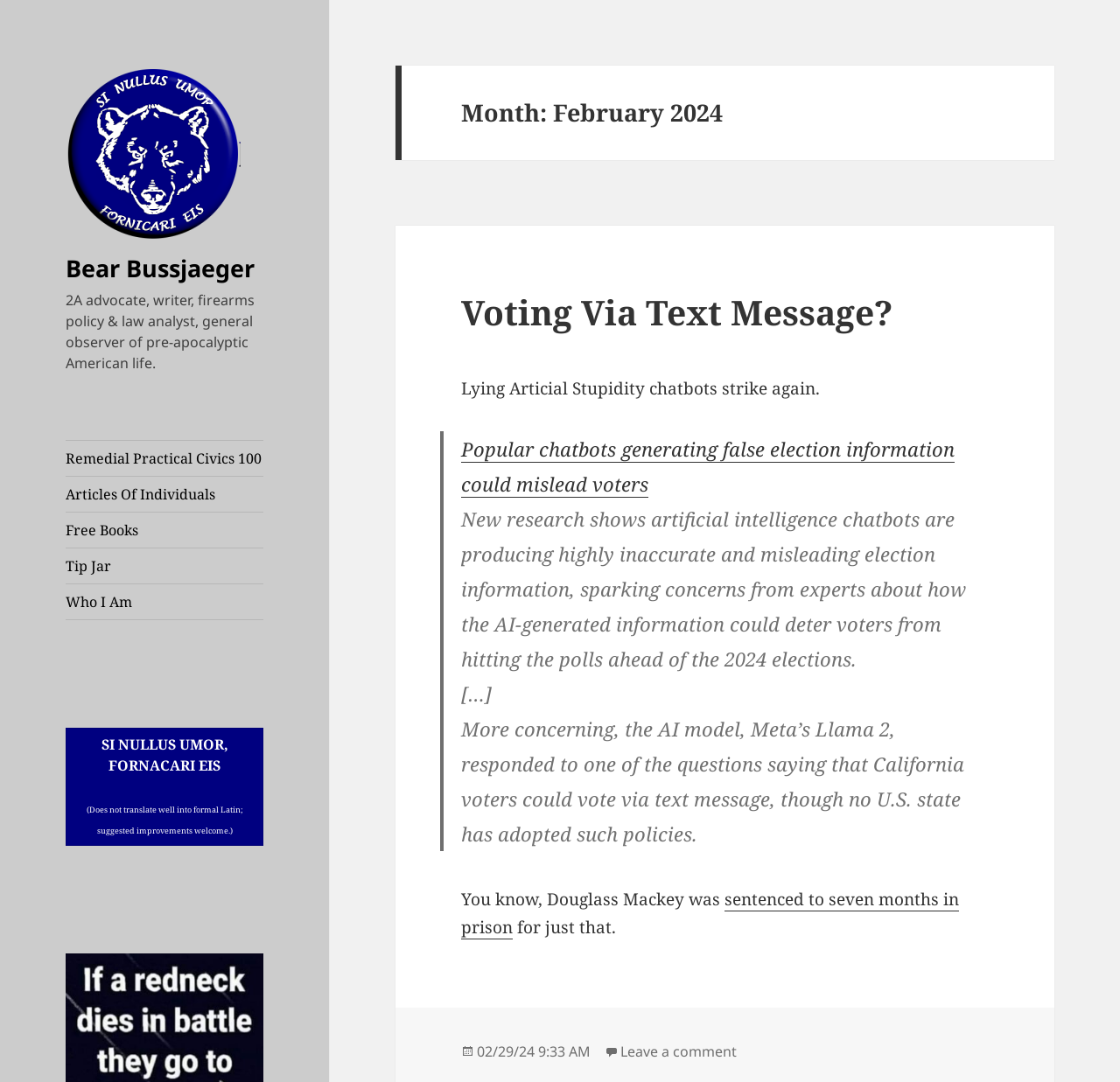Please specify the bounding box coordinates in the format (top-left x, top-left y, bottom-right x, bottom-right y), with all values as floating point numbers between 0 and 1. Identify the bounding box of the UI element described by: parent_node: Bear Bussjaeger

[0.059, 0.13, 0.215, 0.151]